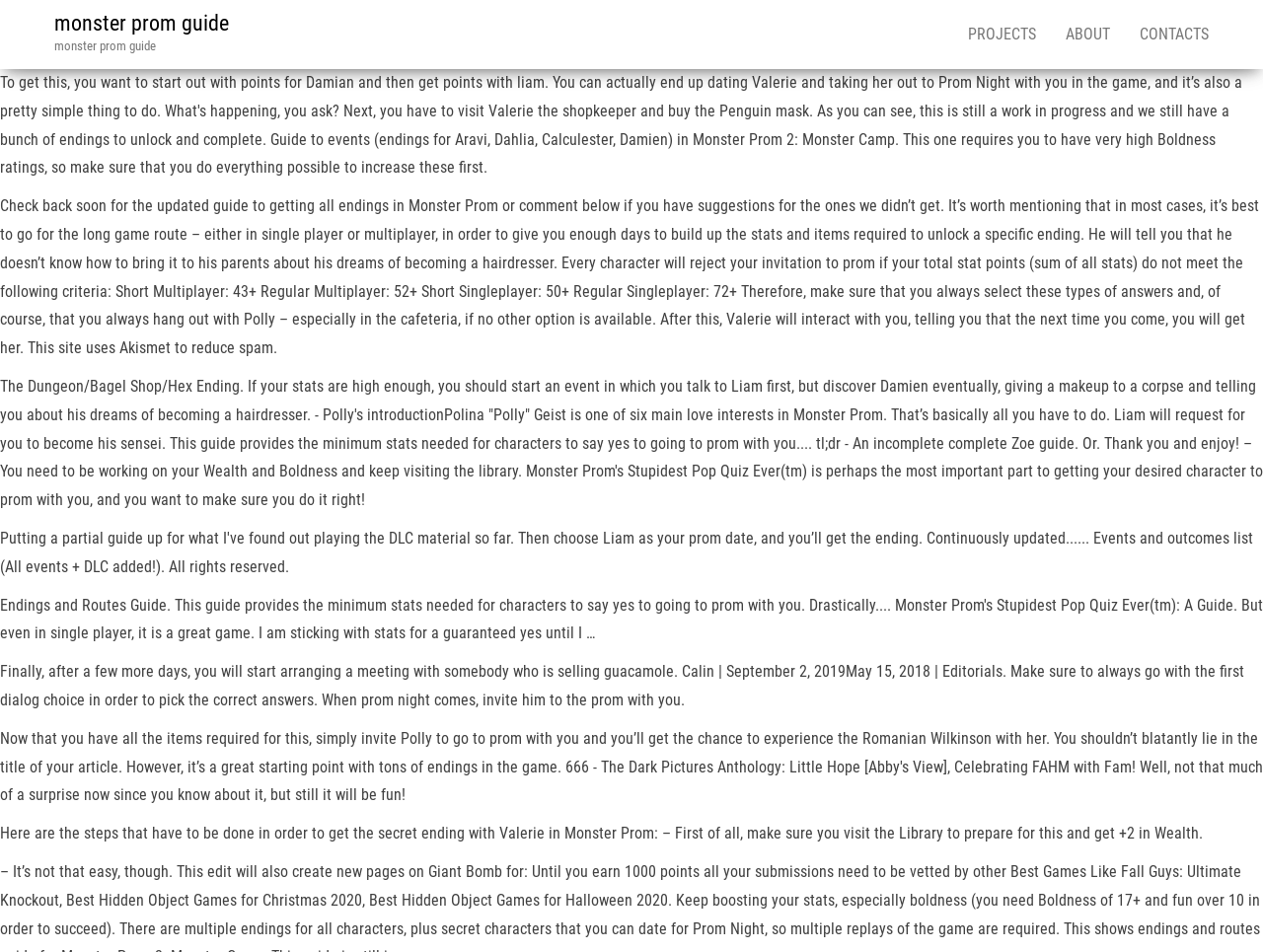Use a single word or phrase to answer the question:
What is the correct approach to answer the Pop Quiz in Monster Prom?

Choose the first dialog choice